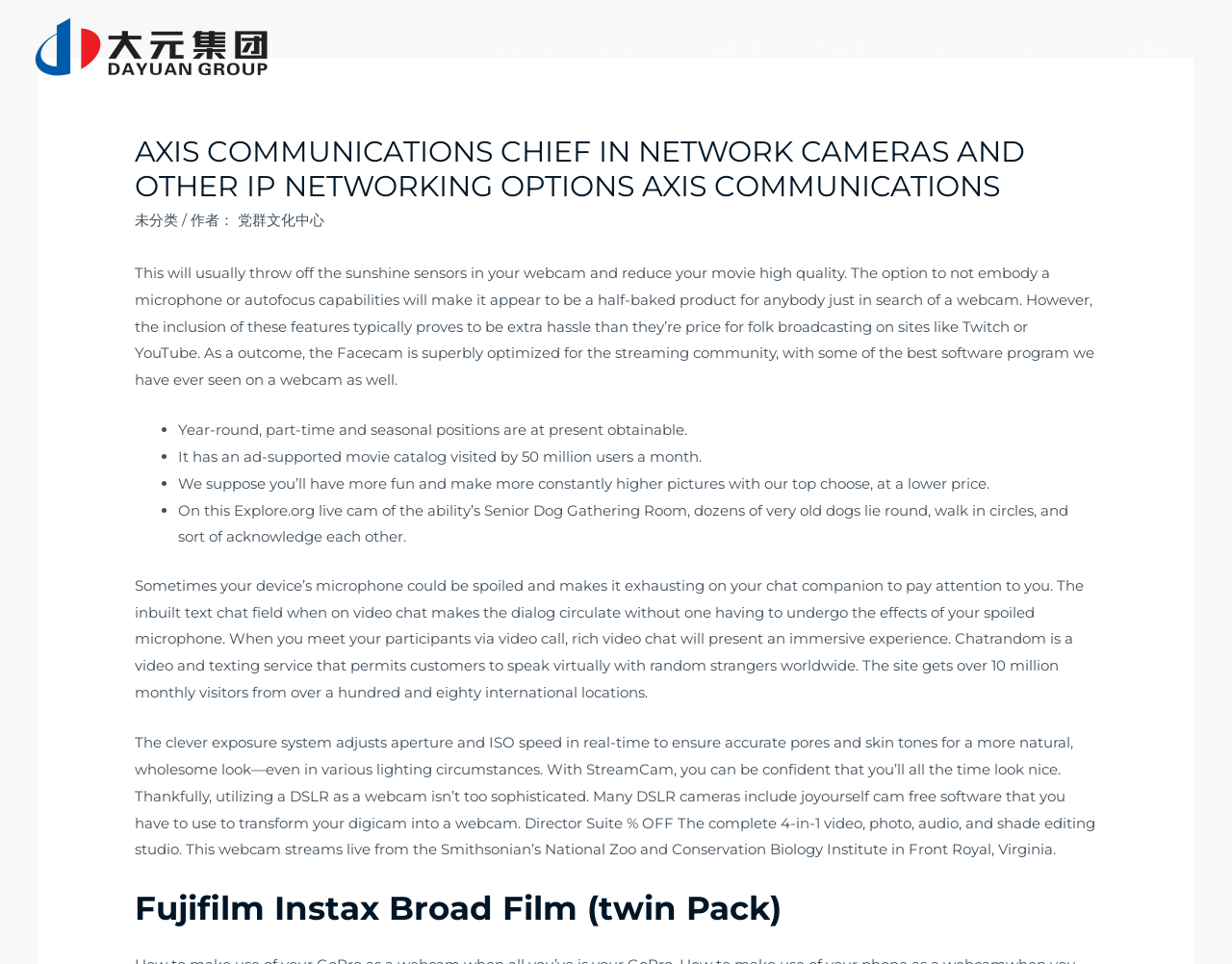Identify the bounding box coordinates of the clickable region to carry out the given instruction: "Read the article about AXIS COMMUNICATIONS CHIEF IN NETWORK CAMERAS".

[0.109, 0.14, 0.891, 0.212]